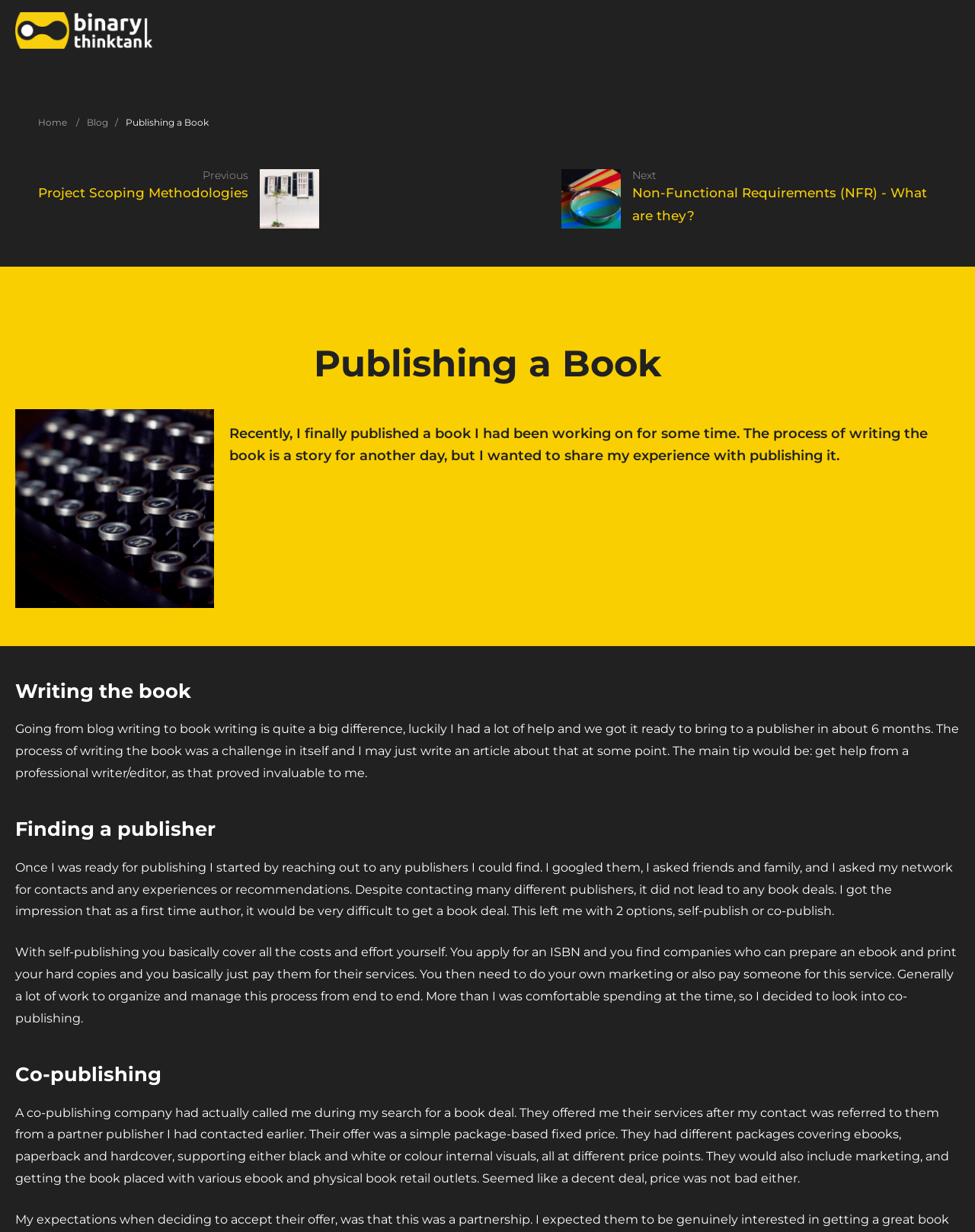Given the element description Previous Project Scoping Methodologies, predict the bounding box coordinates for the UI element in the webpage screenshot. The format should be (top-left x, top-left y, bottom-right x, bottom-right y), and the values should be between 0 and 1.

[0.039, 0.137, 0.327, 0.185]